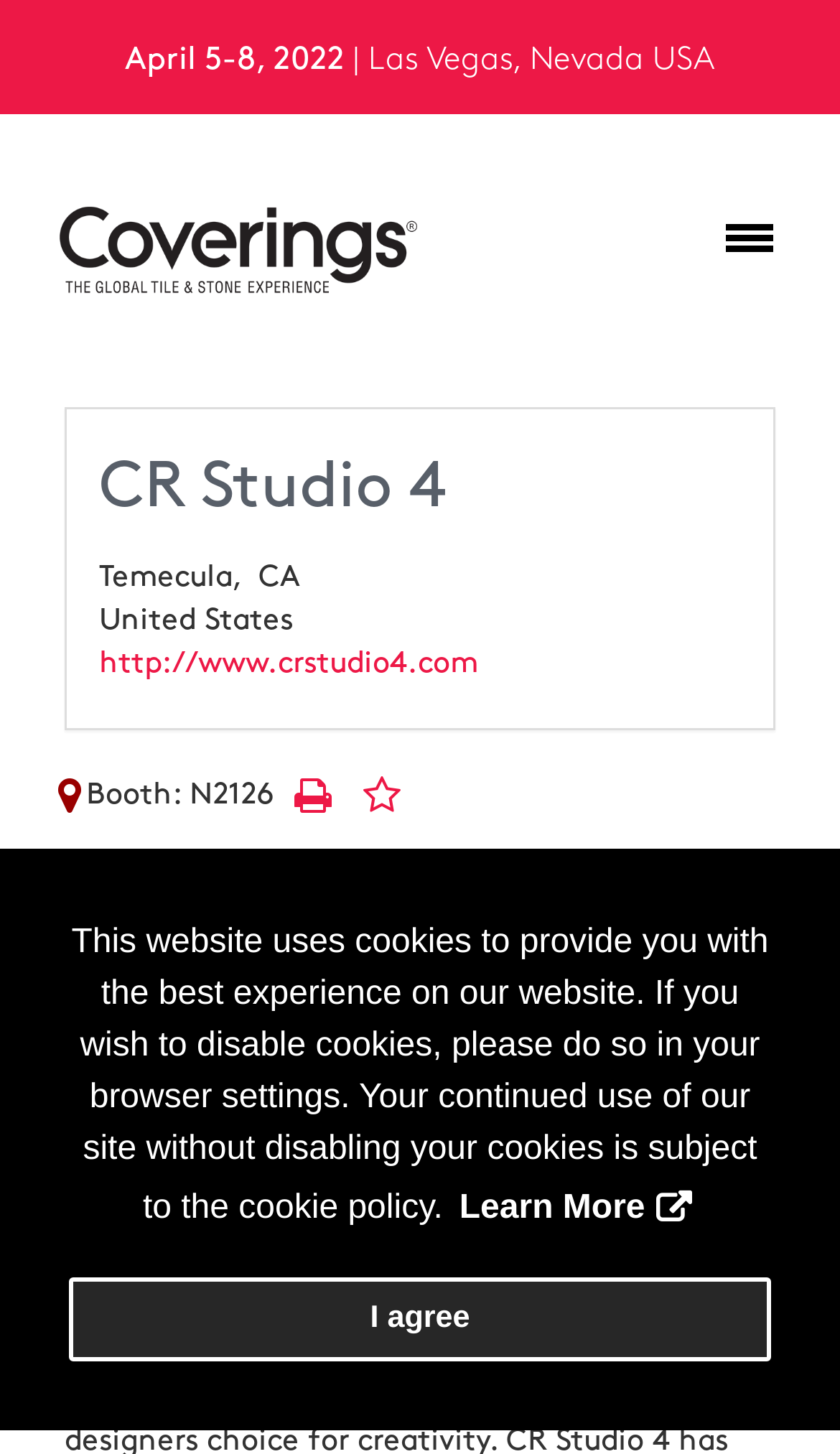What is the date of the event?
Provide a well-explained and detailed answer to the question.

I found the date of the event by looking at the text element that says 'April 5-8, 2022'. This text explicitly provides the date of the event.